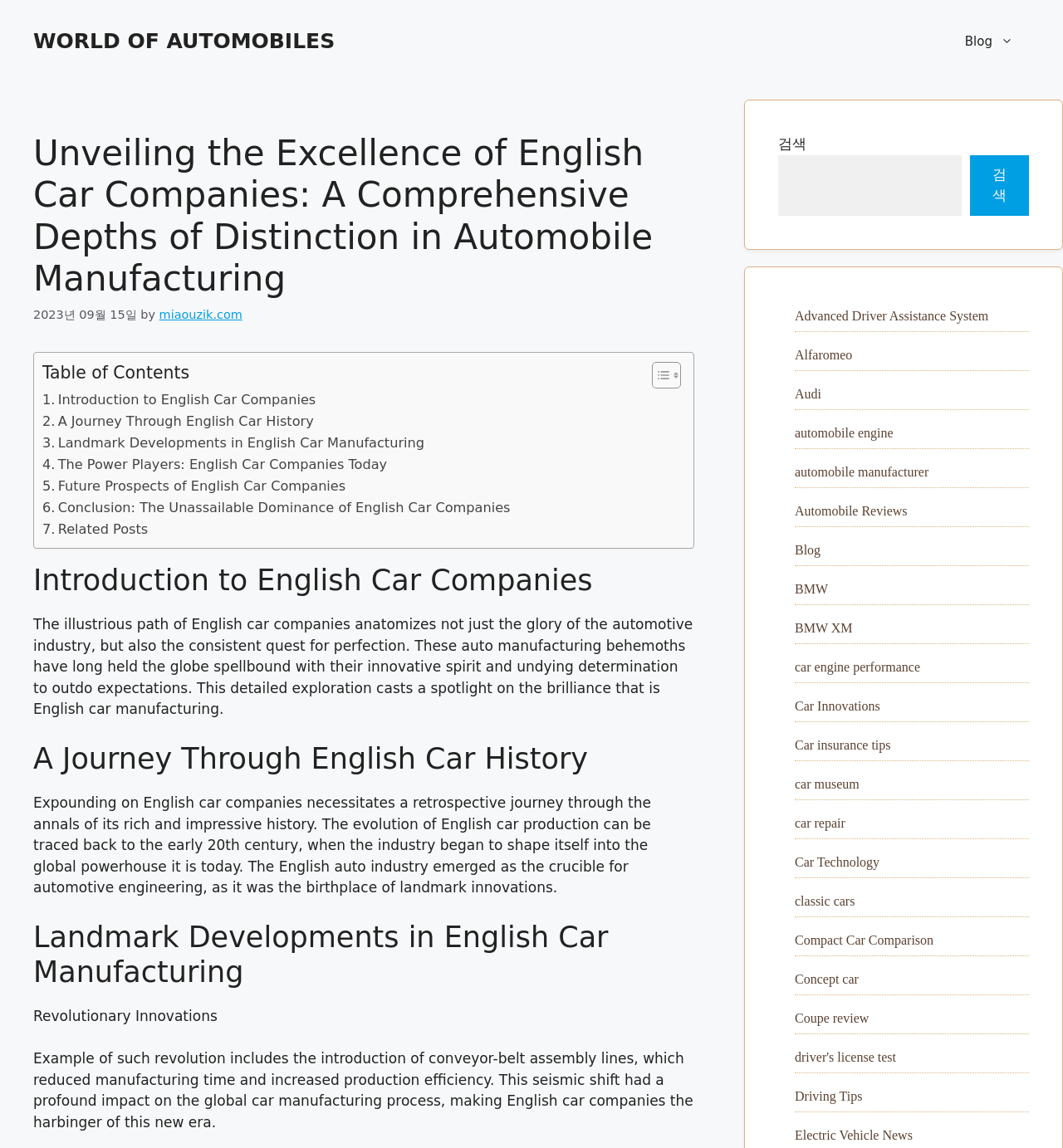Bounding box coordinates should be in the format (top-left x, top-left y, bottom-right x, bottom-right y) and all values should be floating point numbers between 0 and 1. Determine the bounding box coordinate for the UI element described as: Advanced Driver Assistance System

[0.748, 0.269, 0.93, 0.281]